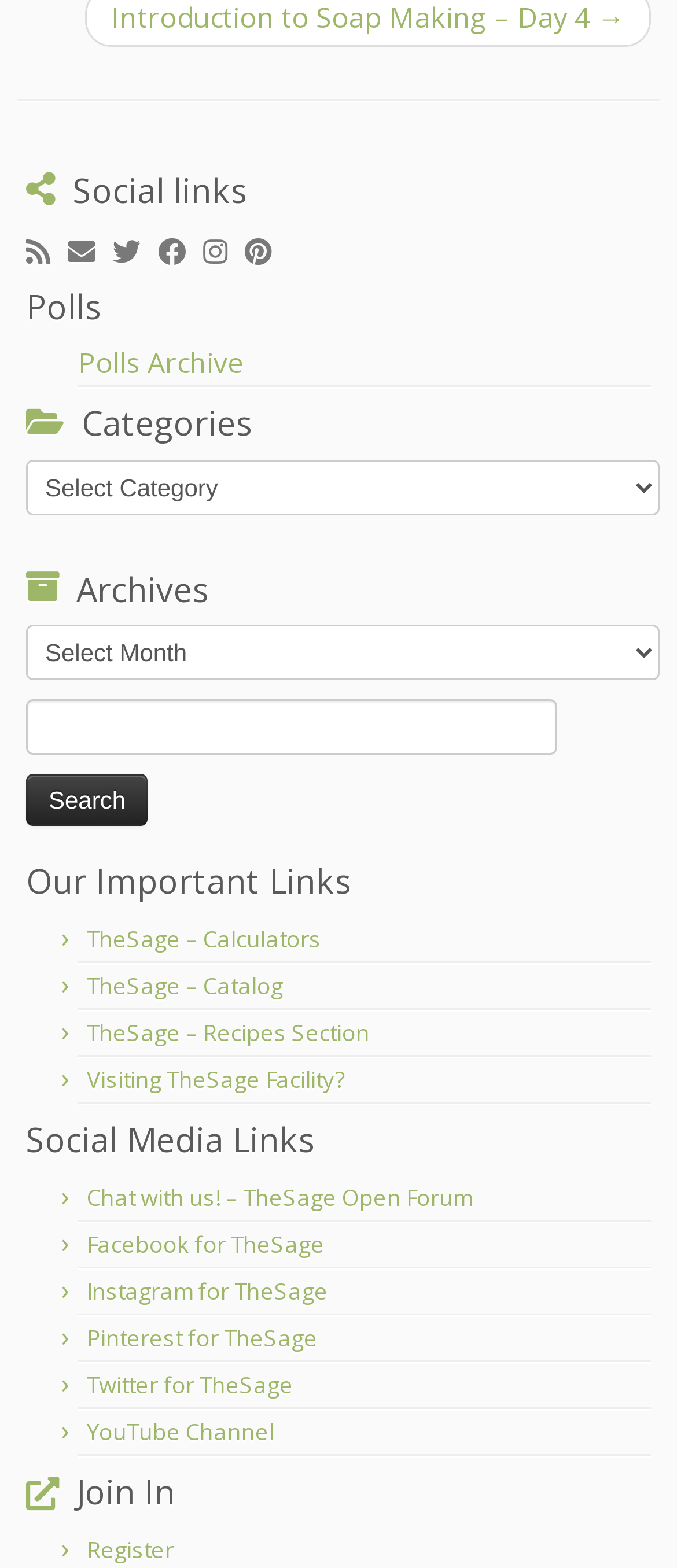Use a single word or phrase to answer the question:
What is the purpose of the search bar?

Search for content